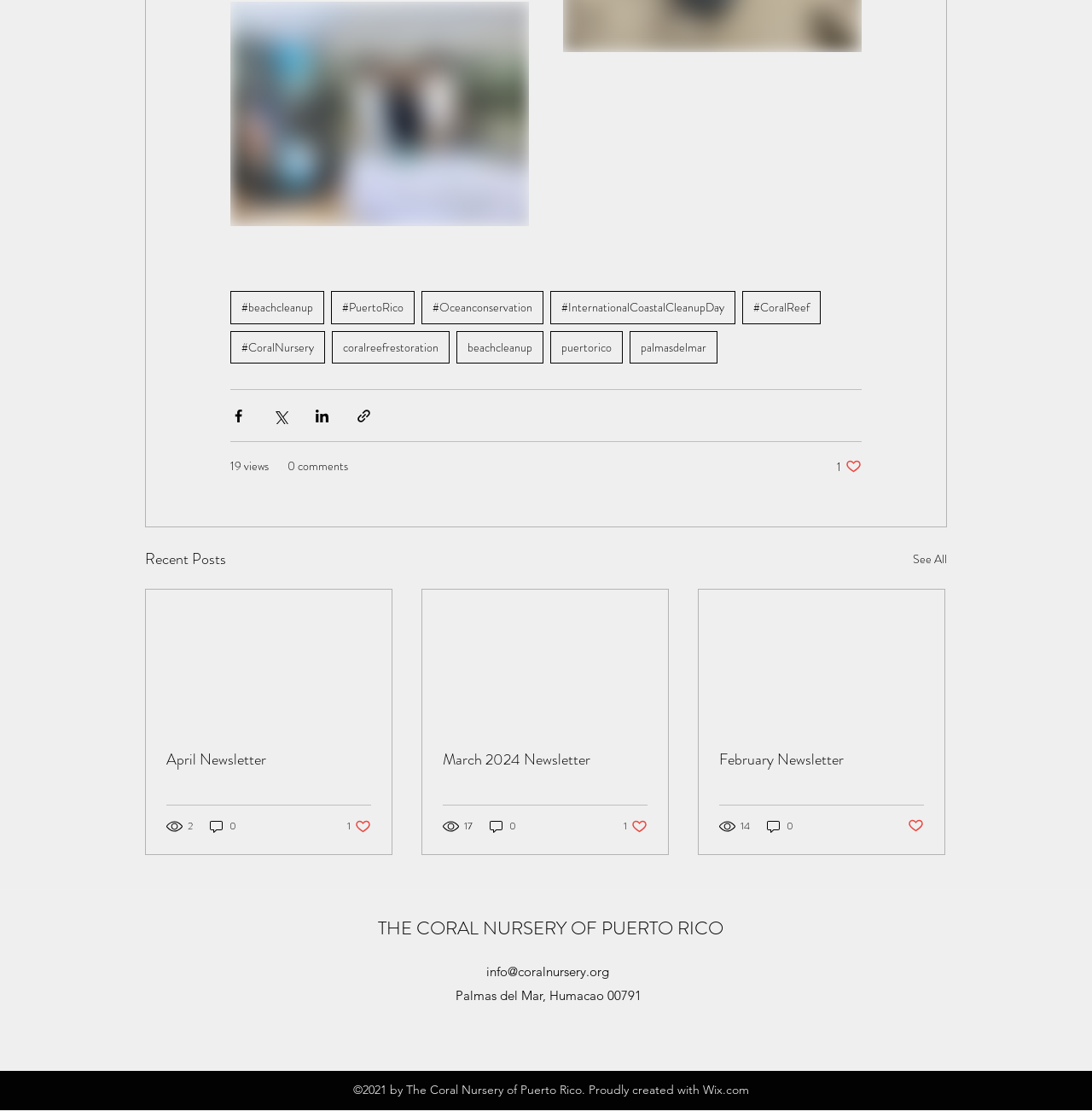Please respond to the question with a concise word or phrase:
What is the location of the organization?

Palmas del Mar, Humacao 00791